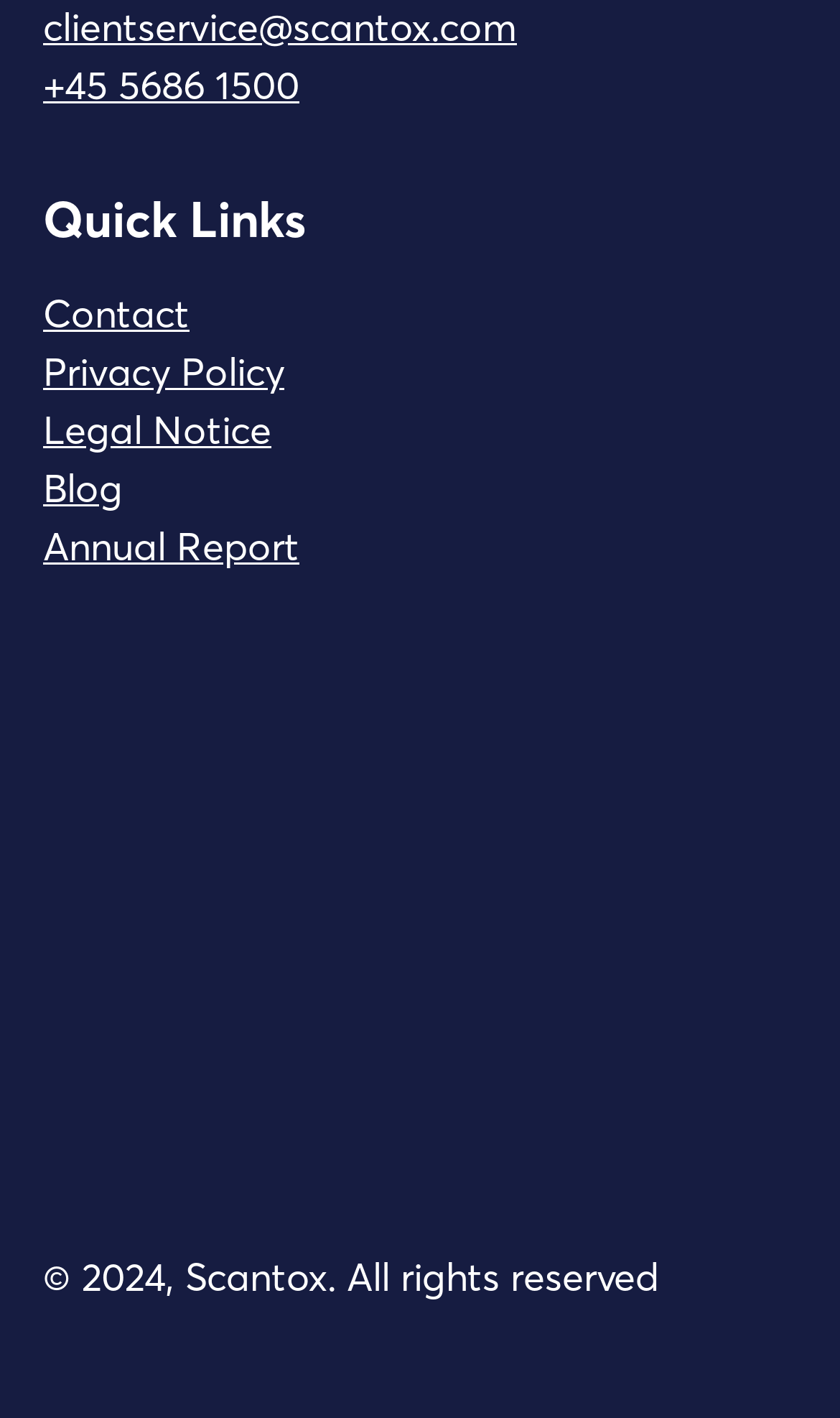Identify the bounding box for the UI element described as: "+45 5686 1500". Ensure the coordinates are four float numbers between 0 and 1, formatted as [left, top, right, bottom].

[0.051, 0.042, 0.356, 0.077]